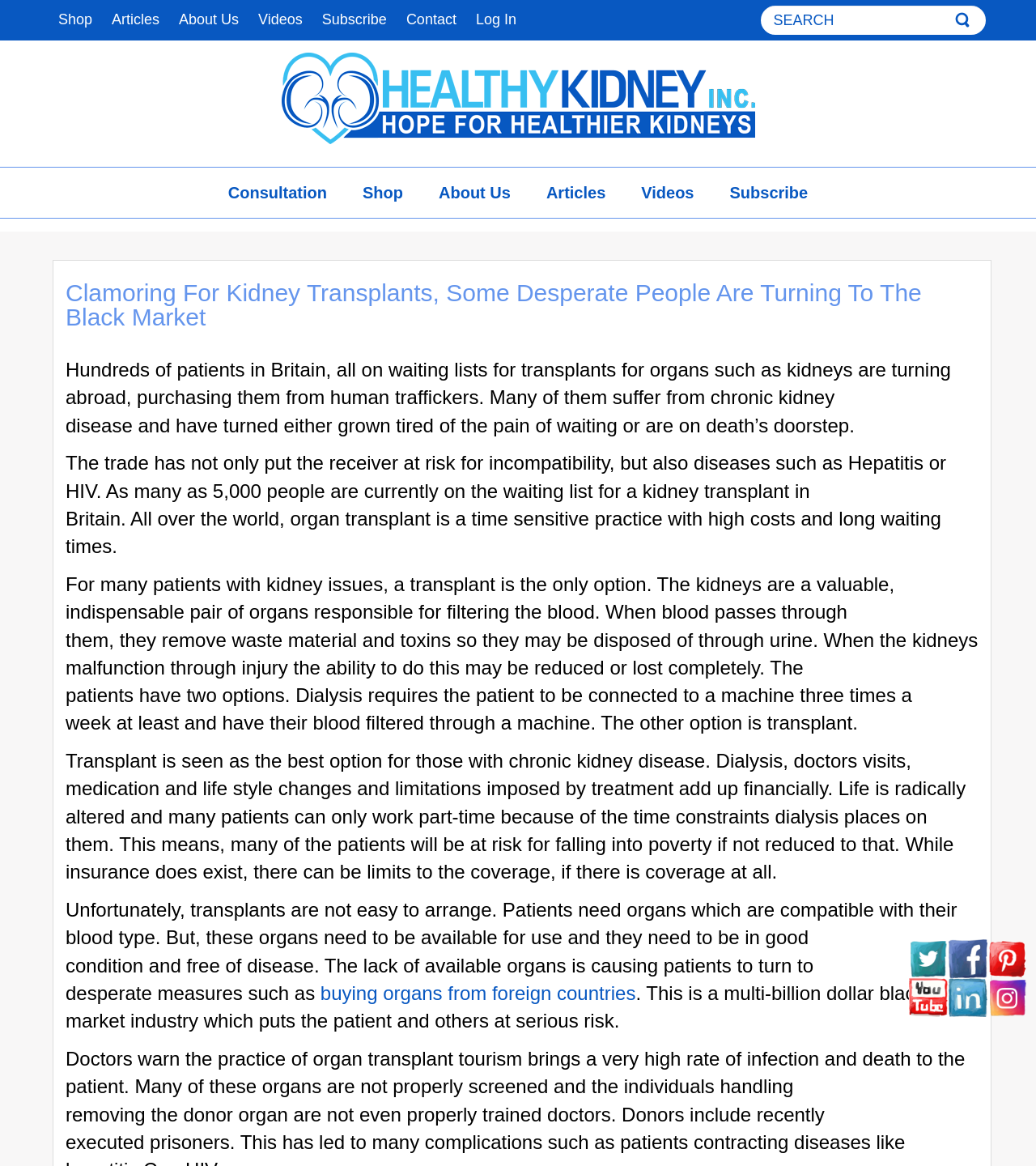Determine the bounding box for the UI element described here: "Shop".

[0.335, 0.147, 0.404, 0.184]